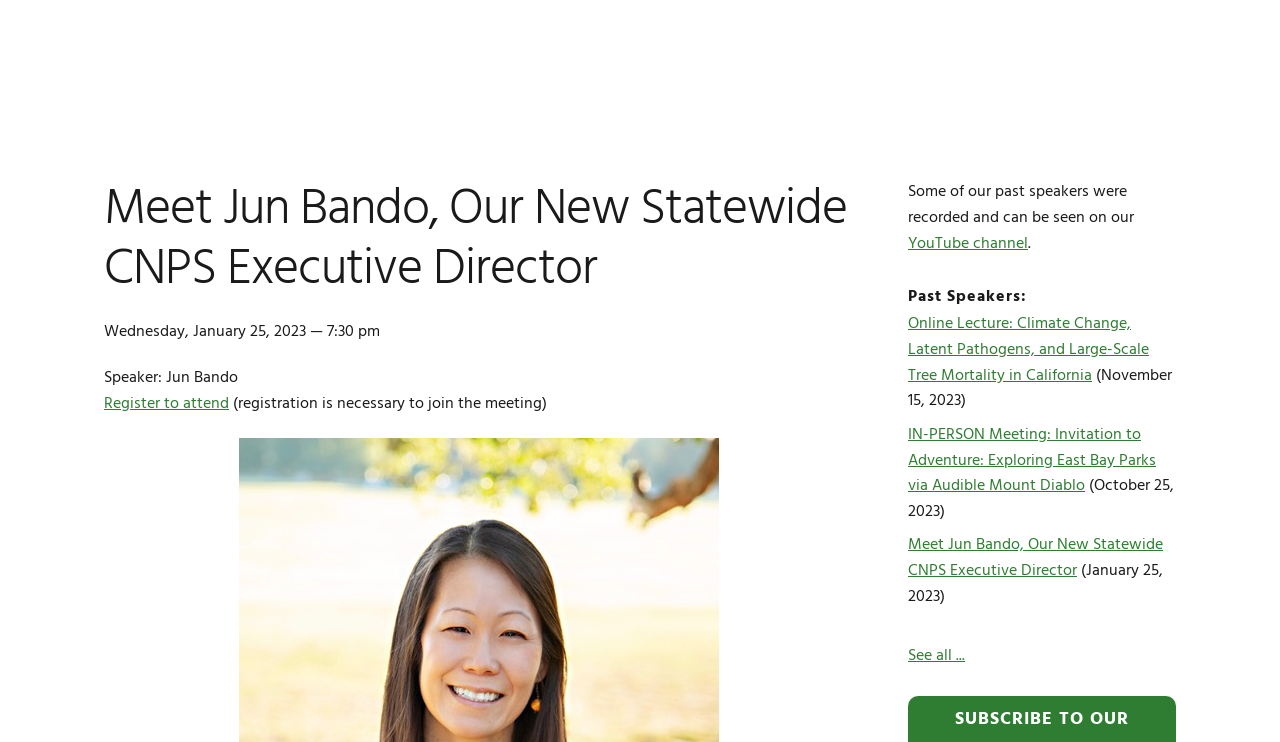Could you determine the bounding box coordinates of the clickable element to complete the instruction: "Register to attend the meeting"? Provide the coordinates as four float numbers between 0 and 1, i.e., [left, top, right, bottom].

[0.081, 0.527, 0.179, 0.562]